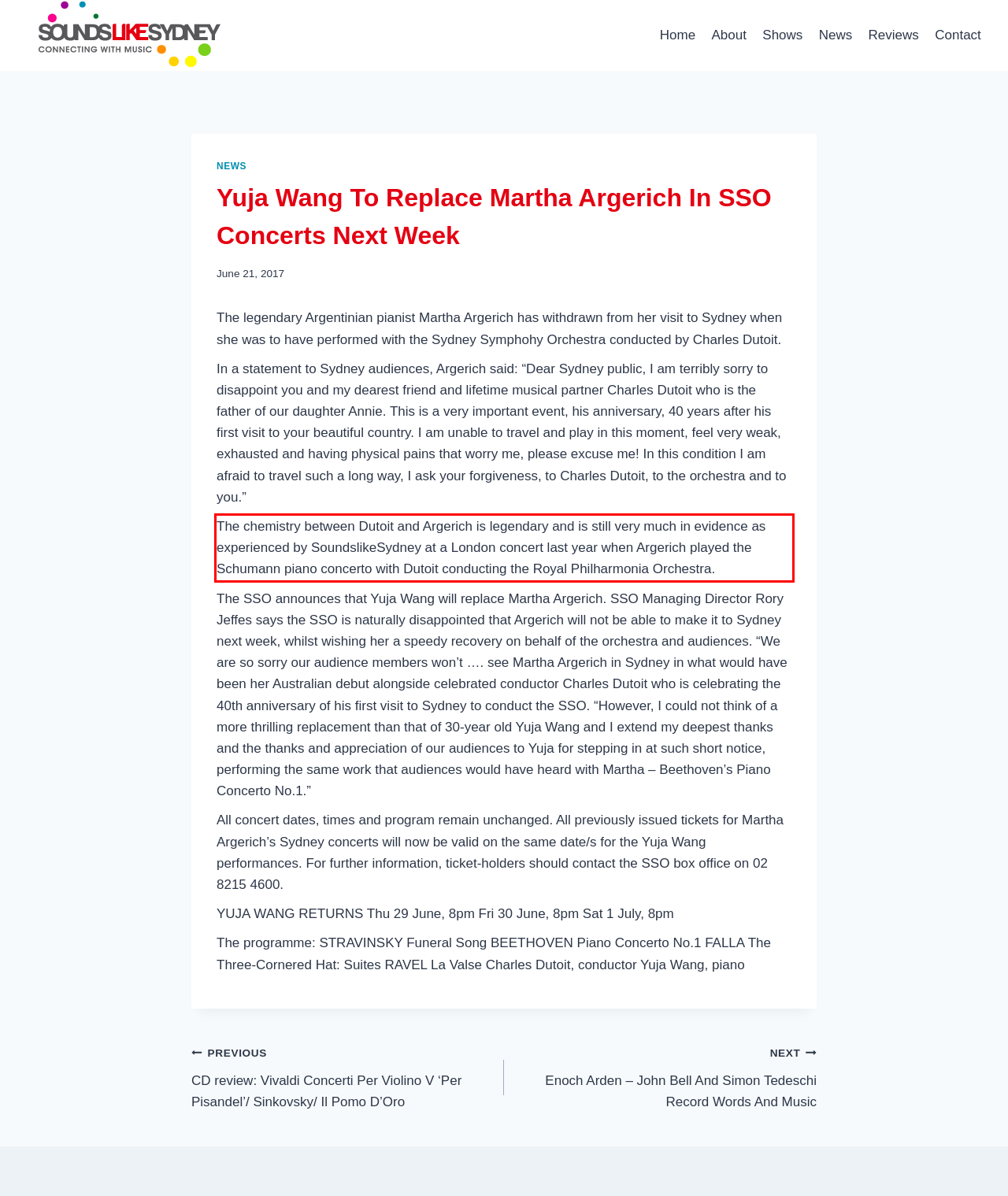Given a screenshot of a webpage with a red bounding box, extract the text content from the UI element inside the red bounding box.

The chemistry between Dutoit and Argerich is legendary and is still very much in evidence as experienced by SoundslikeSydney at a London concert last year when Argerich played the Schumann piano concerto with Dutoit conducting the Royal Philharmonia Orchestra.